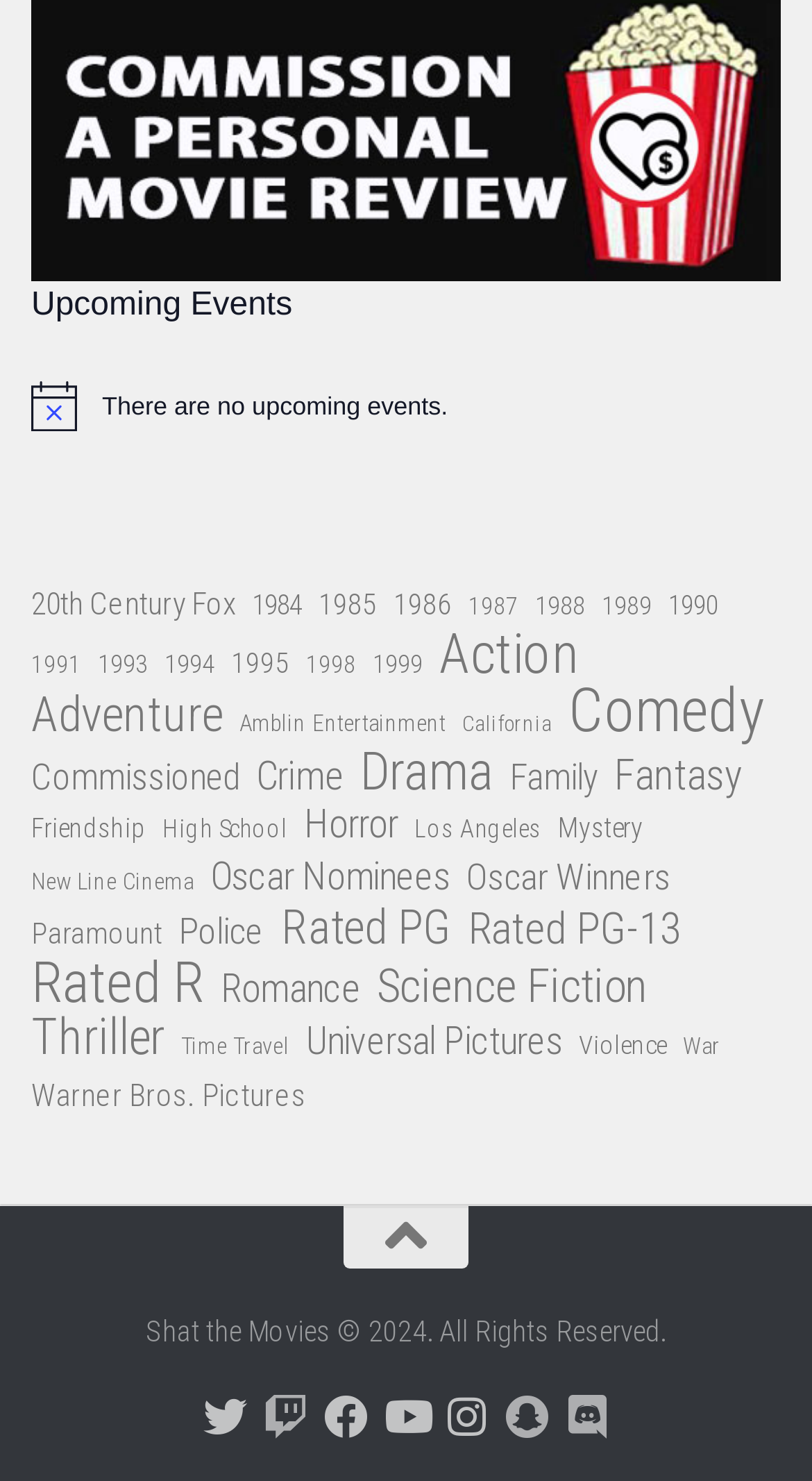Locate the bounding box coordinates of the area where you should click to accomplish the instruction: "View upcoming events".

[0.038, 0.19, 0.962, 0.224]